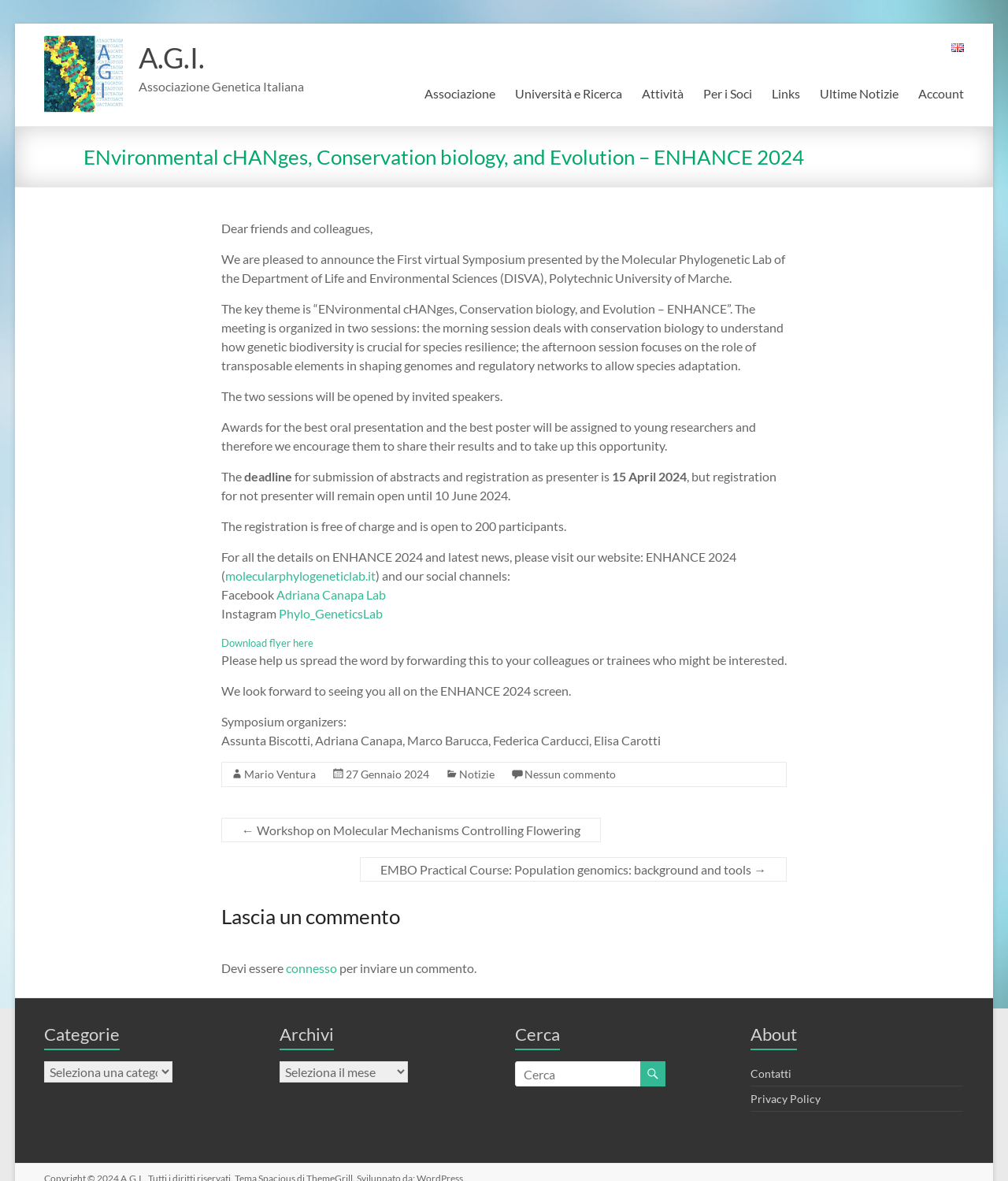What is the purpose of the awards mentioned in the symposium?
From the details in the image, provide a complete and detailed answer to the question.

Awards for the best oral presentation and the best poster will be assigned to young researchers, as mentioned in the article section of the webpage, to encourage them to share their results and take up this opportunity.